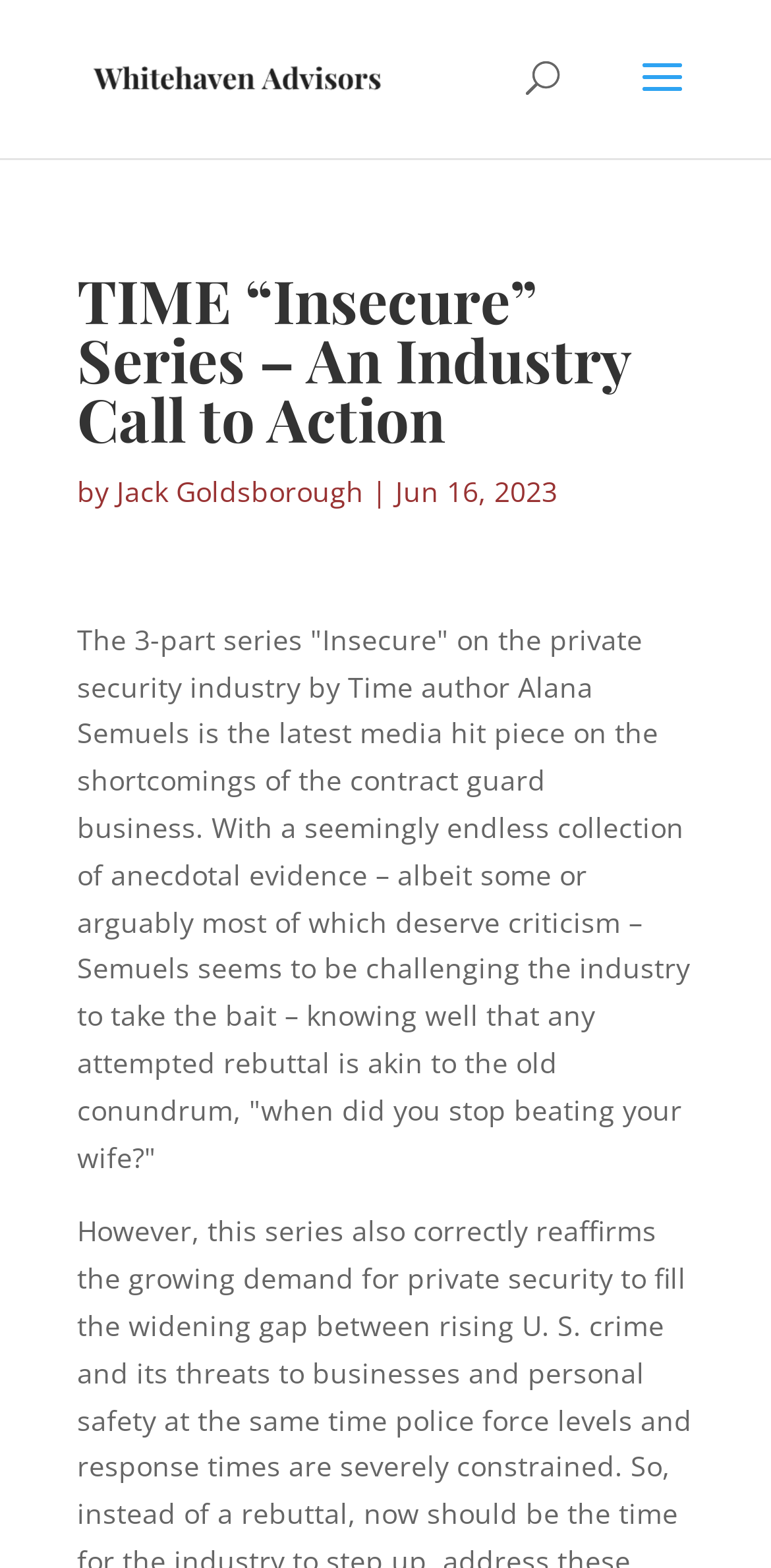Look at the image and give a detailed response to the following question: Who is the author of the current article?

I found the answer by examining the text content of the webpage, specifically the part that says 'by Jack Goldsborough'. This indicates that Jack Goldsborough is the author of the current article.